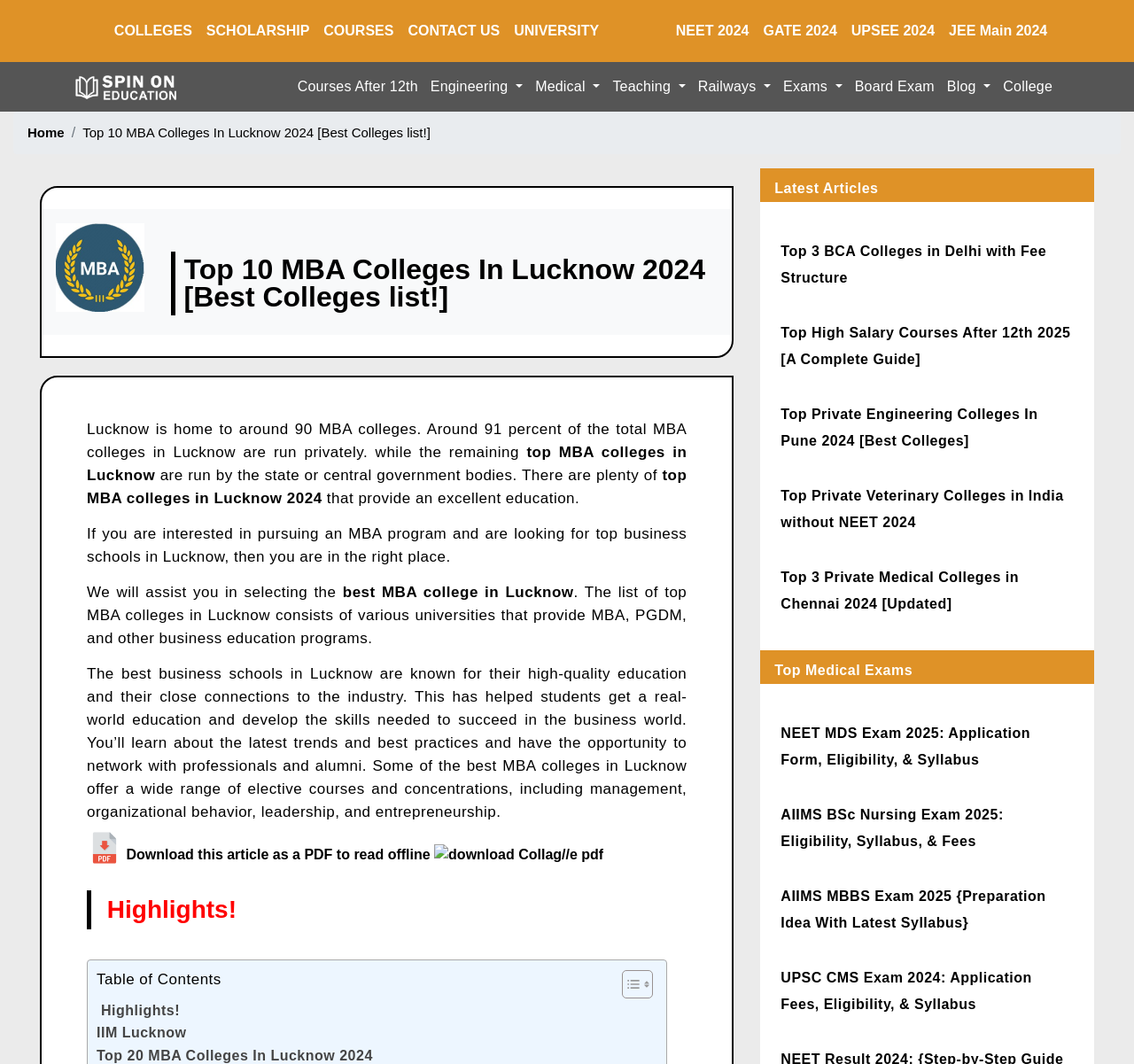Give a one-word or short phrase answer to the question: 
What type of education do the best business schools in Lucknow provide?

high-quality education